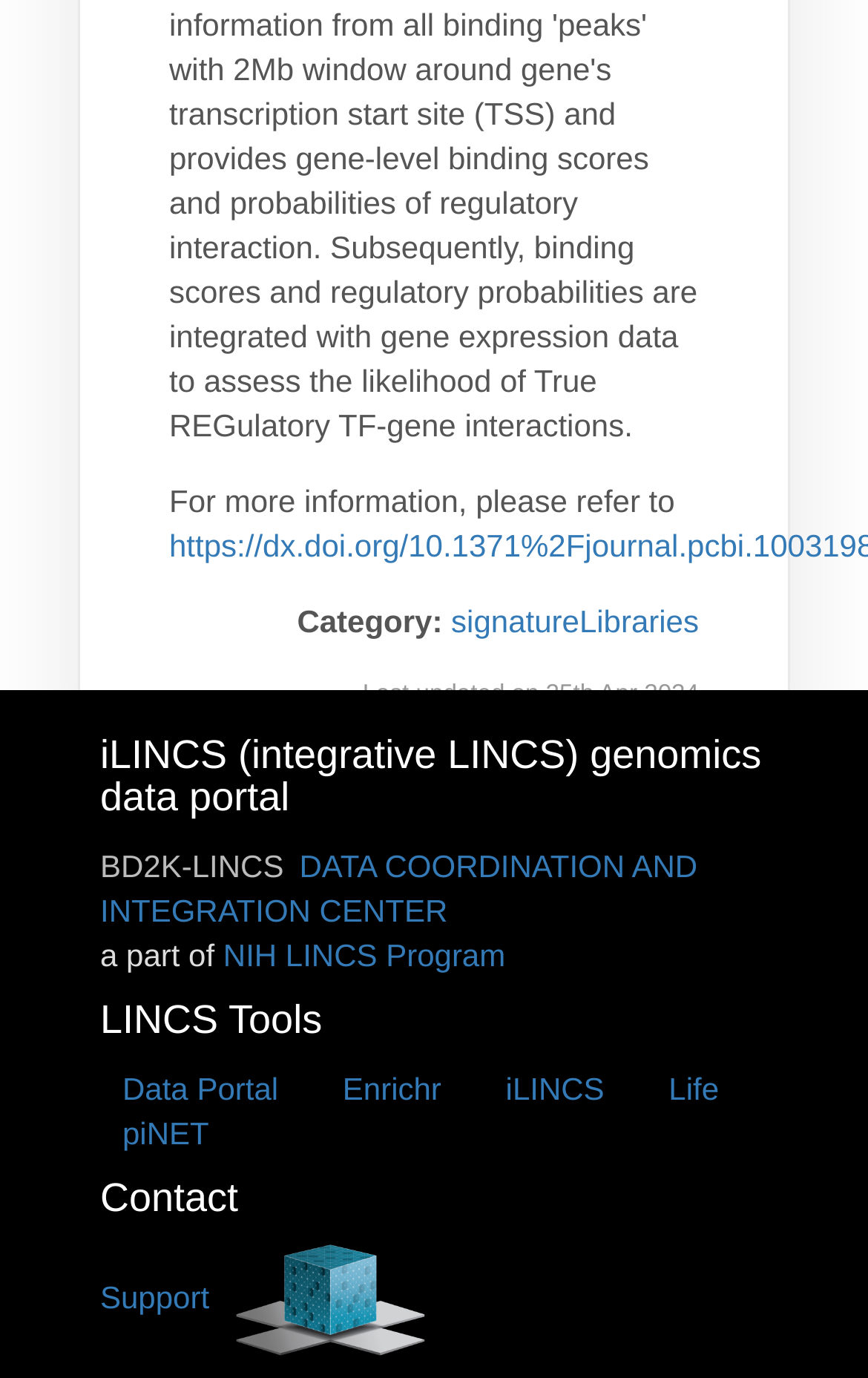How many links are available under LINCS Tools?
Look at the screenshot and provide an in-depth answer.

The number of links under LINCS Tools can be determined by counting the link elements that are child elements of the heading element 'LINCS Tools'. There are five link elements: 'Data Portal', 'Enrichr', 'iLINCS', 'Life', and 'piNET'.